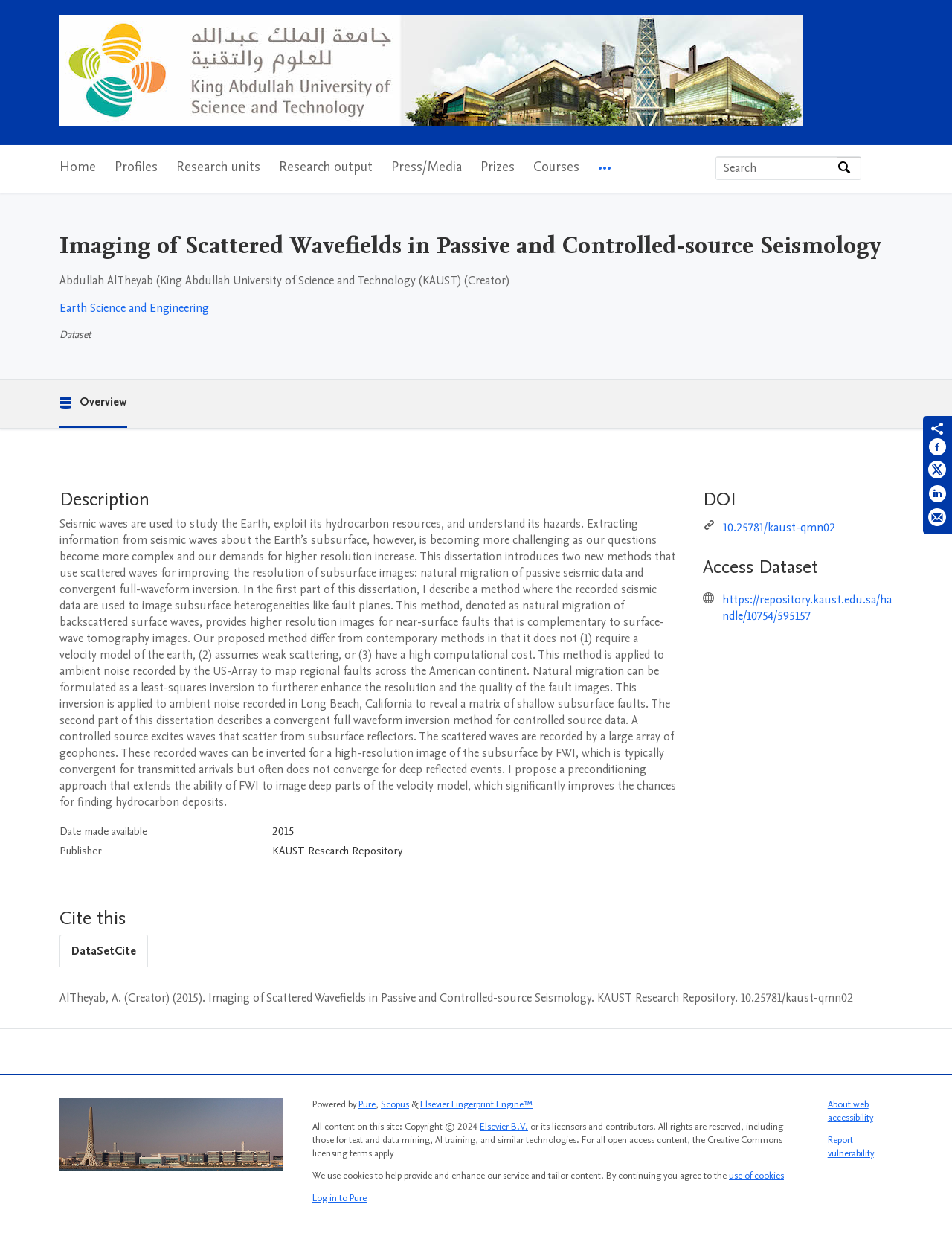Please determine the bounding box coordinates for the element that should be clicked to follow these instructions: "Share on Facebook".

[0.975, 0.354, 0.995, 0.373]